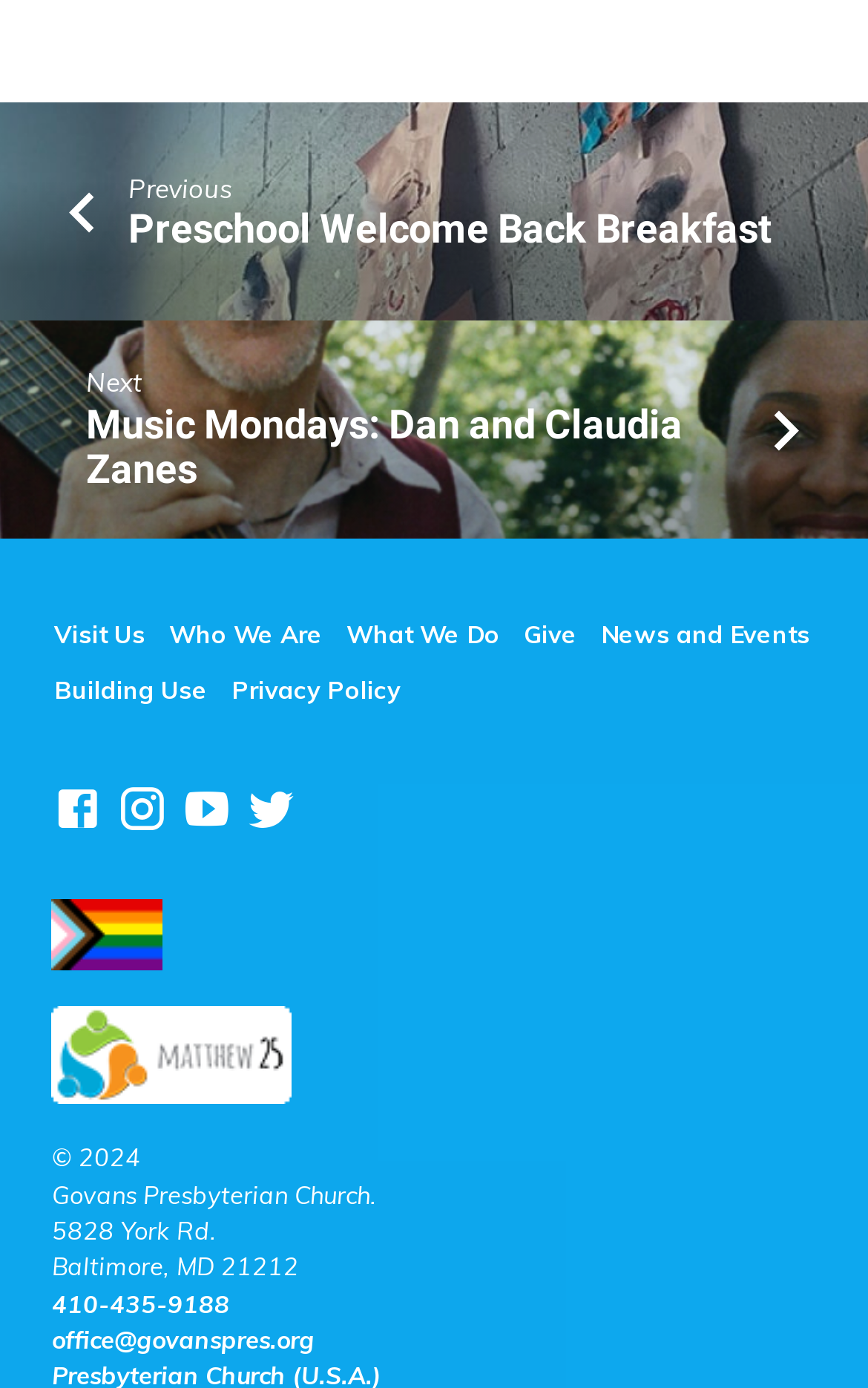Locate the bounding box of the UI element described in the following text: "Building Use".

[0.063, 0.484, 0.24, 0.51]